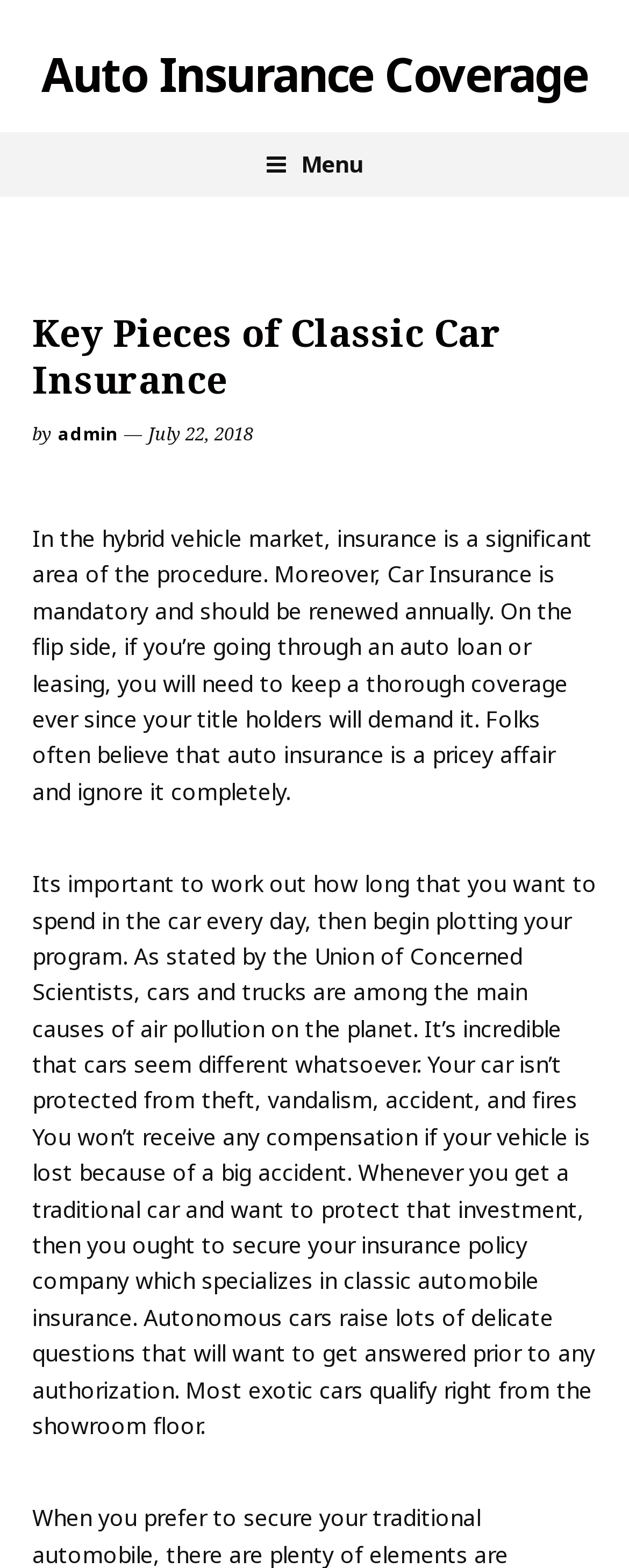Can you give a comprehensive explanation to the question given the content of the image?
Why is car insurance mandatory?

According to the webpage's content, car insurance is mandatory because if you're going through an auto loan or leasing, you will need to keep a thorough coverage since your title holders will demand it.